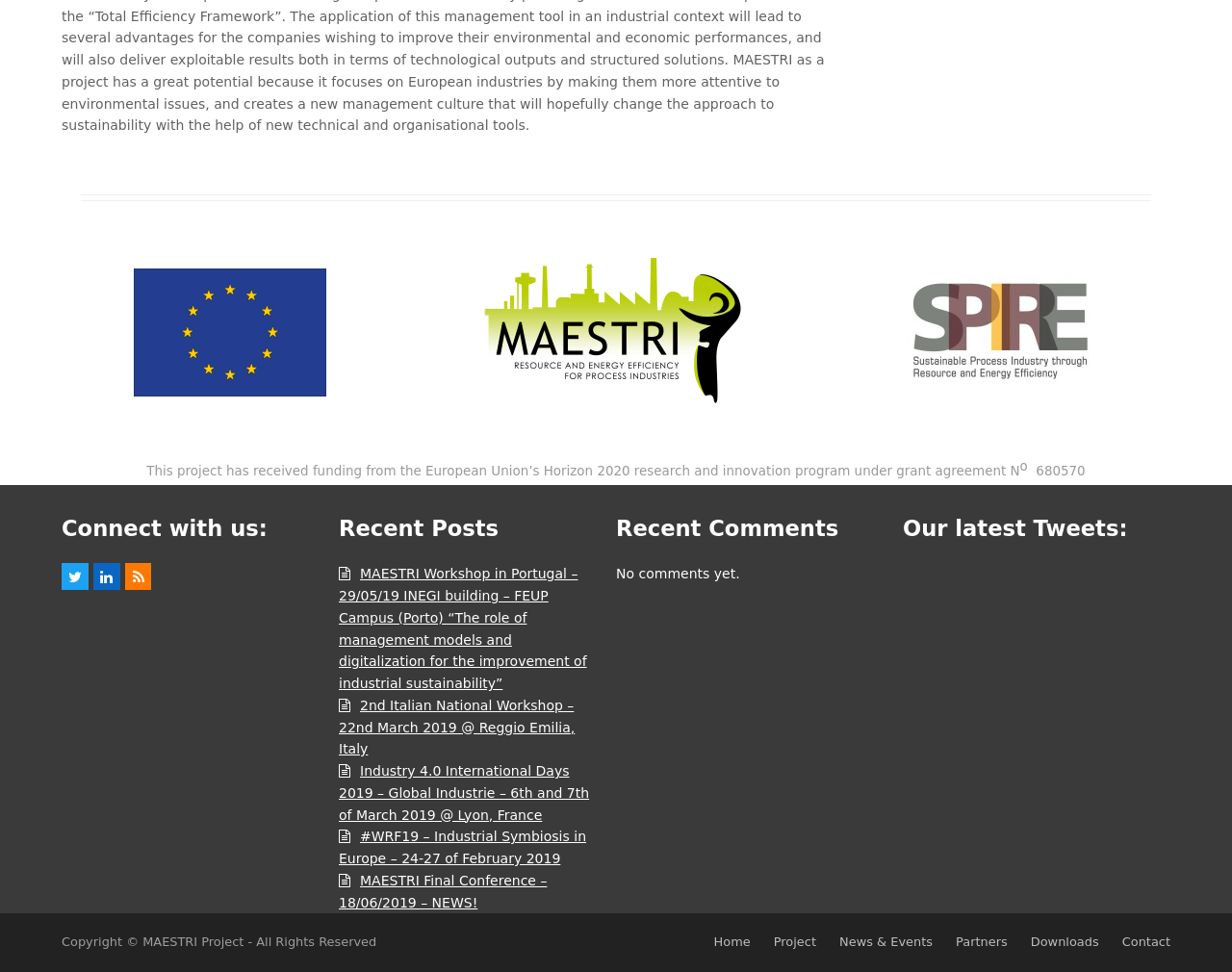Find the bounding box coordinates of the element to click in order to complete the given instruction: "Go to the Home page."

[0.579, 0.962, 0.609, 0.977]